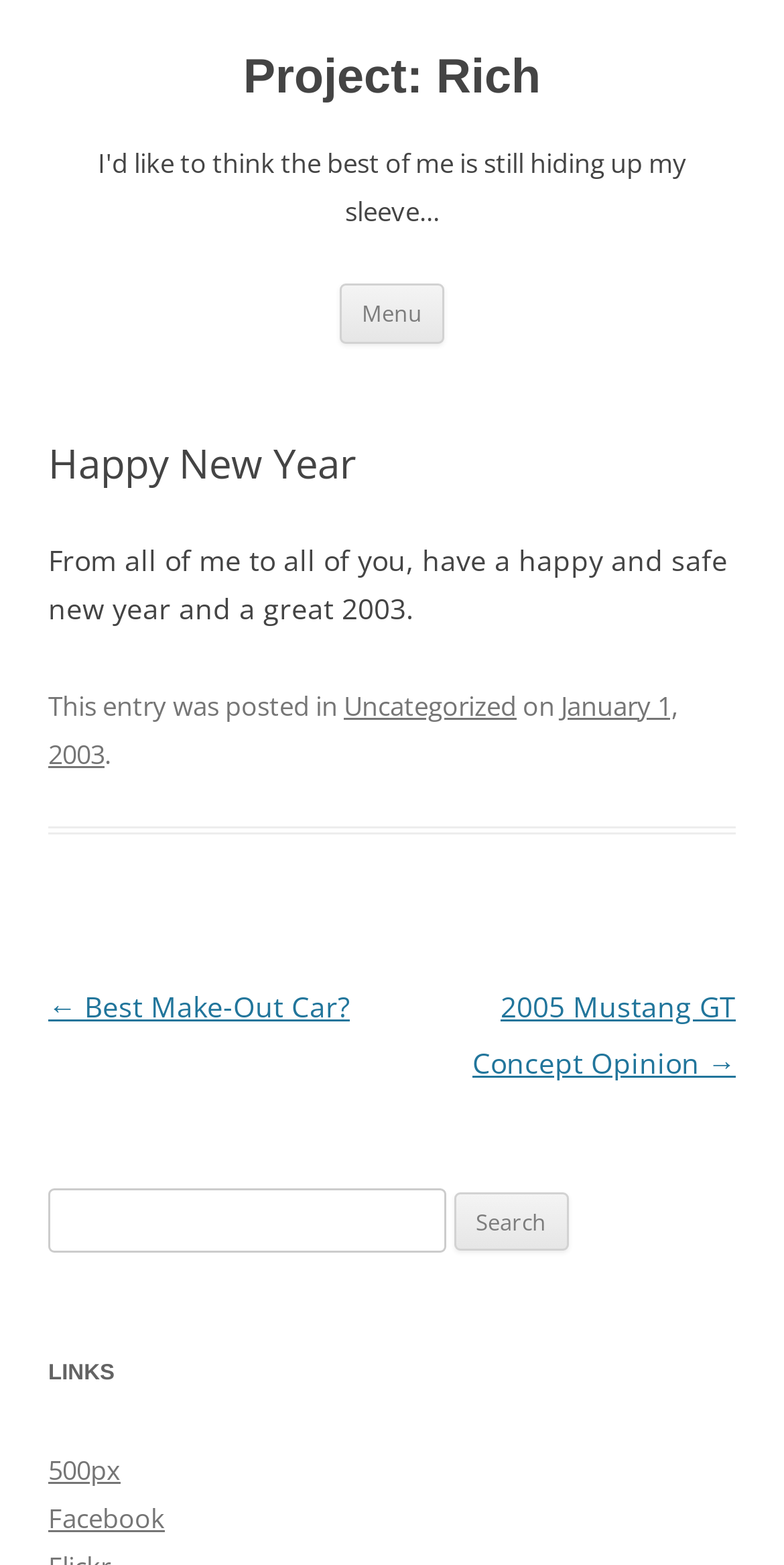Identify the bounding box coordinates of the clickable section necessary to follow the following instruction: "Visit the 'Facebook' link". The coordinates should be presented as four float numbers from 0 to 1, i.e., [left, top, right, bottom].

[0.062, 0.958, 0.21, 0.981]